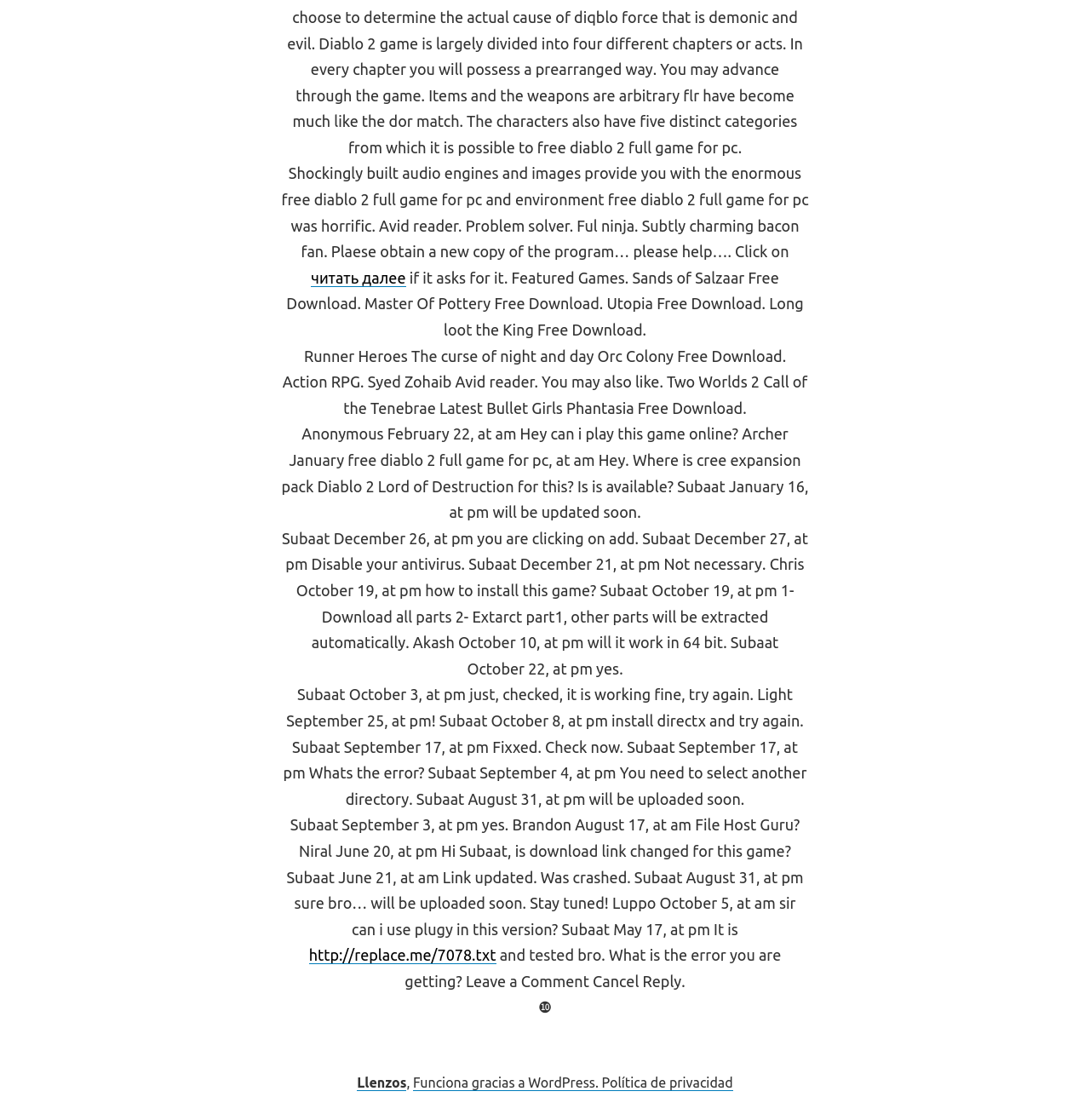Refer to the image and provide an in-depth answer to the question:
Who is the author of the comments?

The author of most of the comments on the webpage is Subaat, as evident from the numerous comments signed with the name 'Subaat' and responding to user queries.